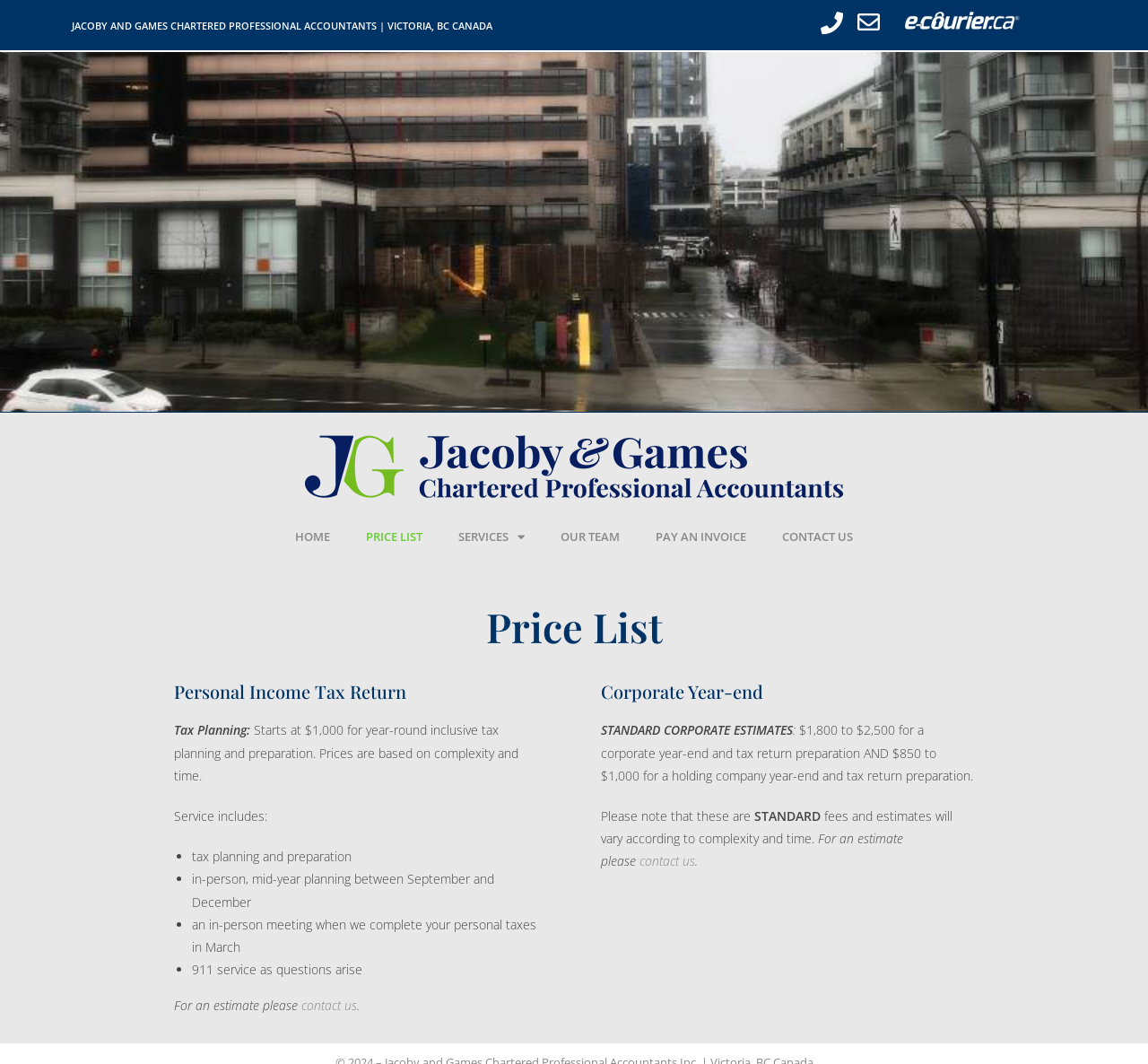From the element description Home, predict the bounding box coordinates of the UI element. The coordinates must be specified in the format (top-left x, top-left y, bottom-right x, bottom-right y) and should be within the 0 to 1 range.

[0.241, 0.485, 0.303, 0.524]